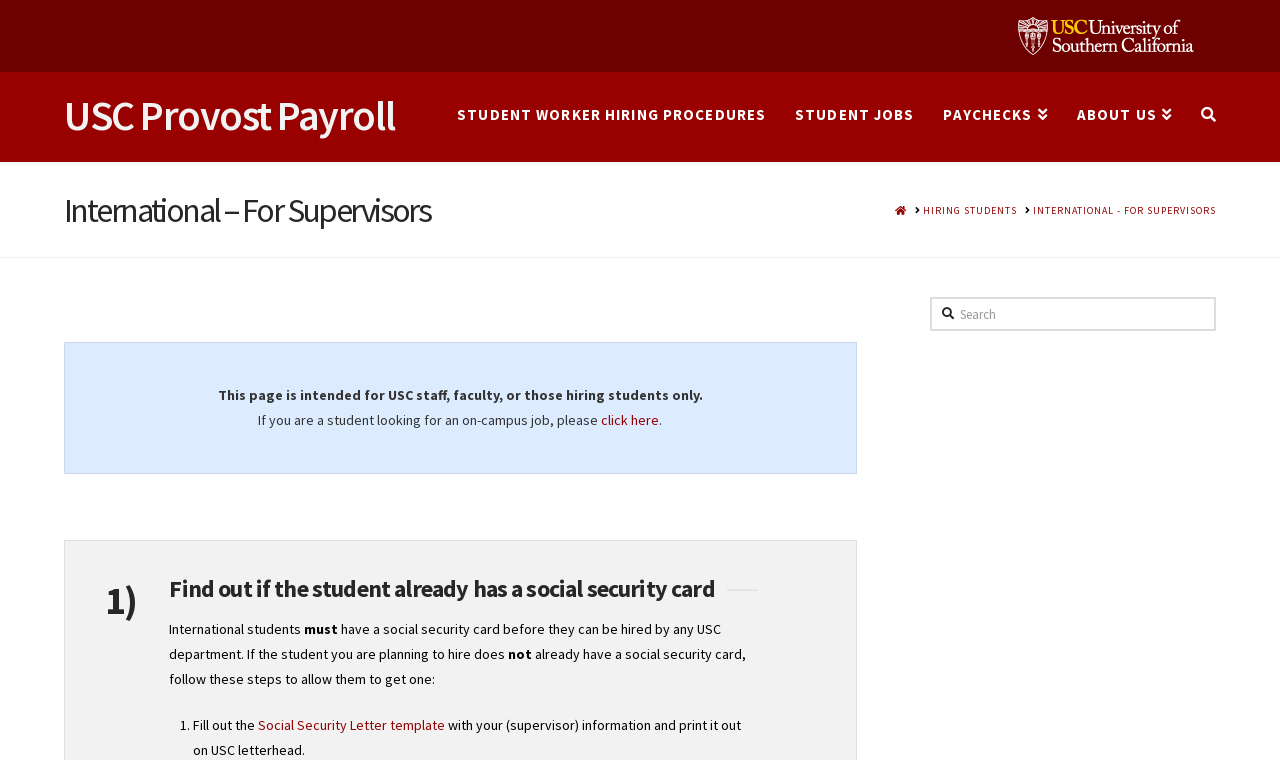What is the breadcrumb navigation for?
Please provide a single word or phrase as the answer based on the screenshot.

To navigate through hiring students process